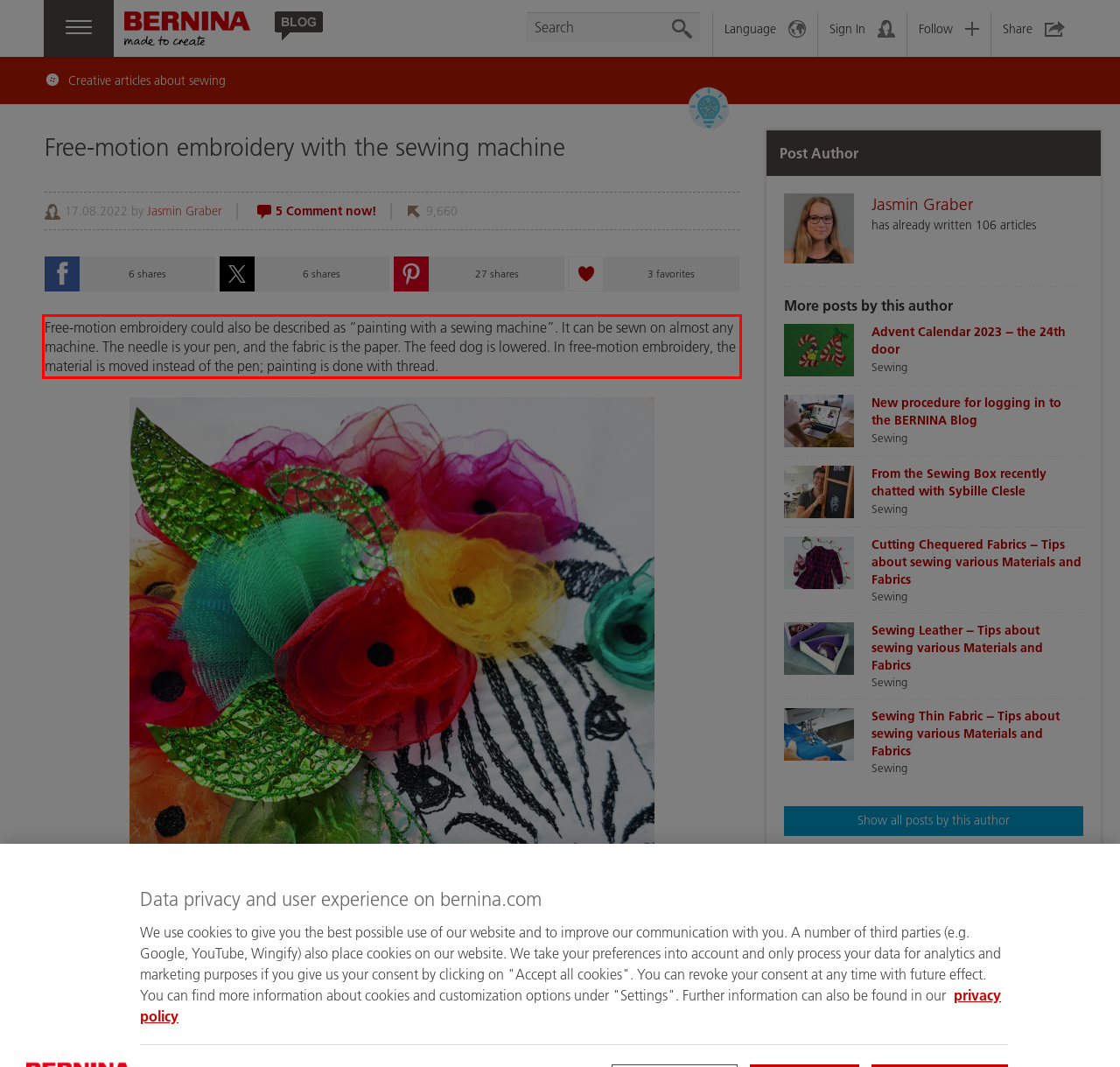Perform OCR on the text inside the red-bordered box in the provided screenshot and output the content.

Free-motion embroidery could also be described as “painting with a sewing machine”. It can be sewn on almost any machine. The needle is your pen, and the fabric is the paper. The feed dog is lowered. In free-motion embroidery, the material is moved instead of the pen; painting is done with thread.